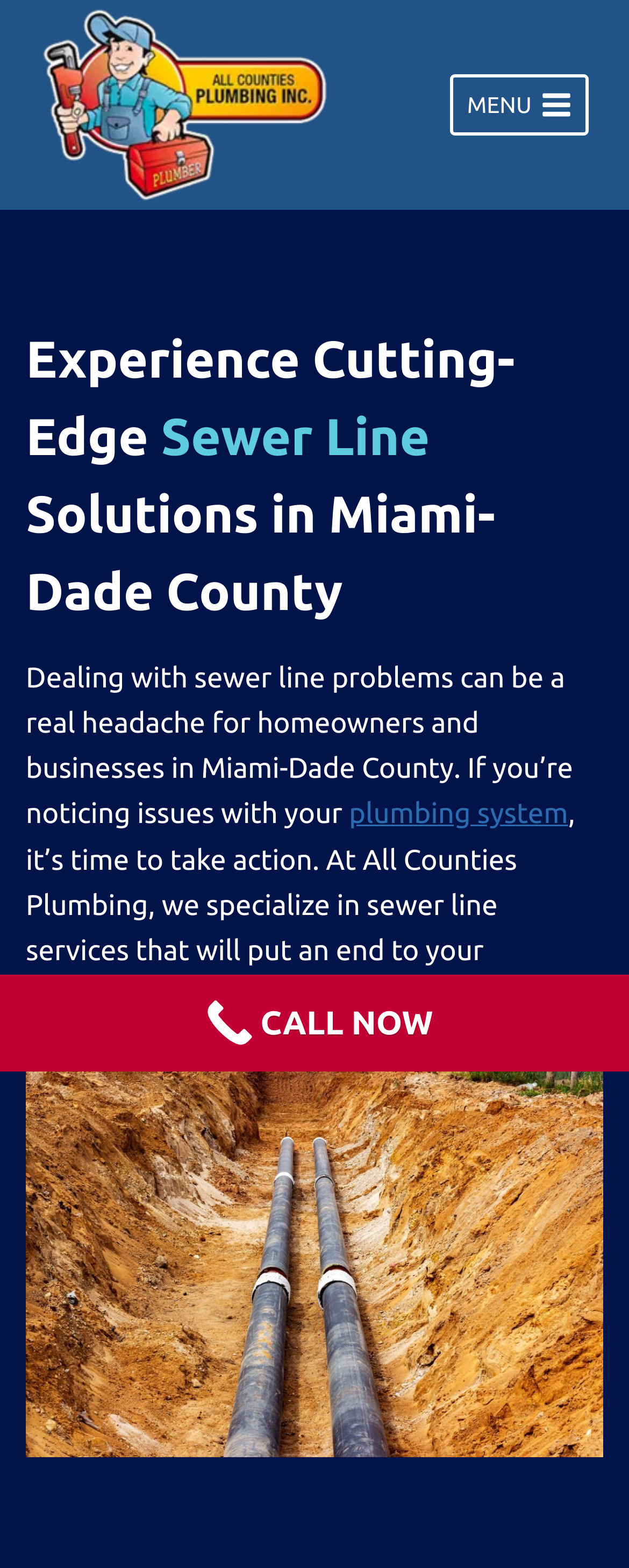Use the details in the image to answer the question thoroughly: 
What is the company name?

I found the company name by looking at the logo at the top left of the page, which is an image with the text 'all-counties-plumbing-inc-logo'. This suggests that the company name is All Counties Plumbing.